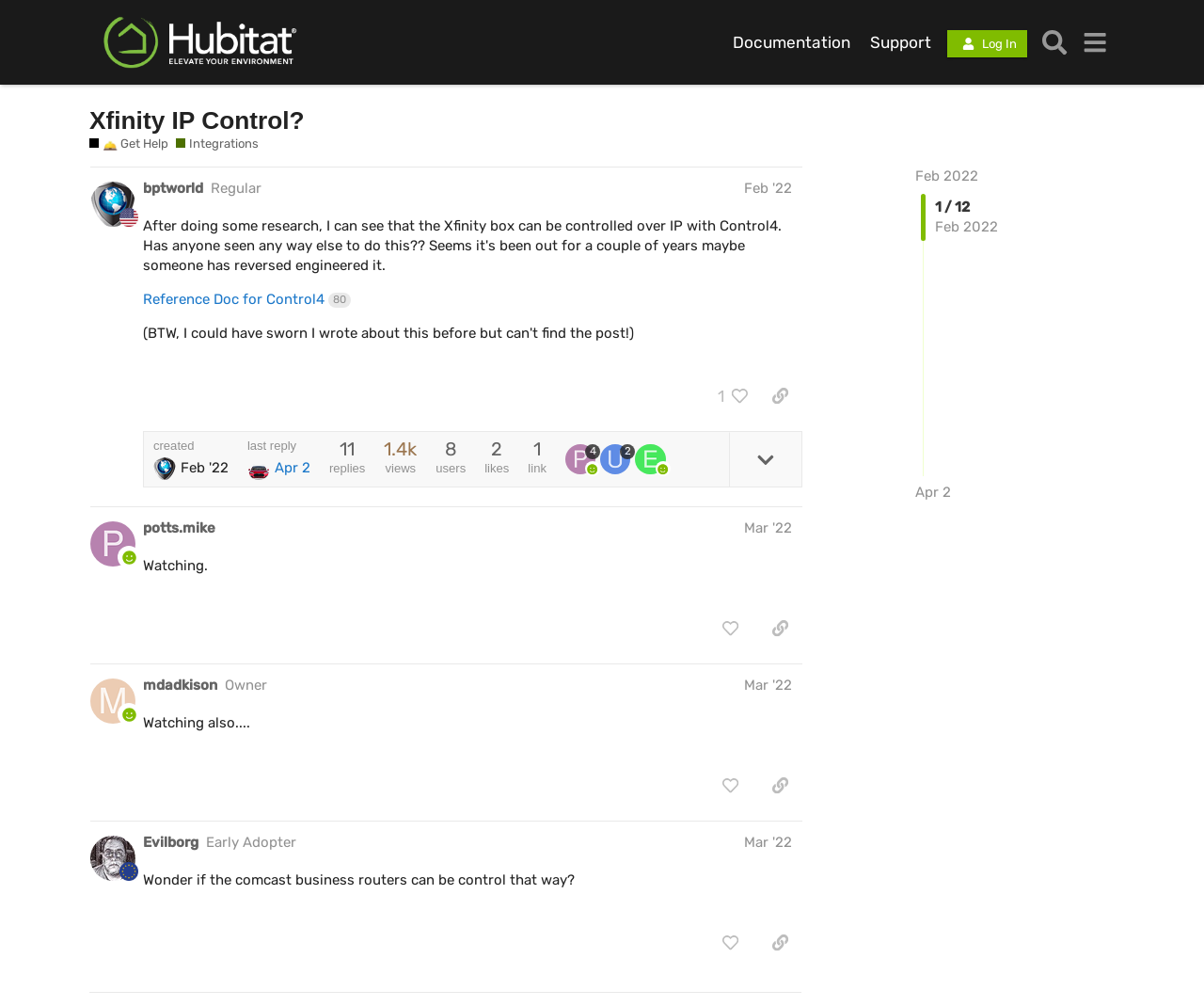Answer briefly with one word or phrase:
What is the username of the author of the first post?

bptworld